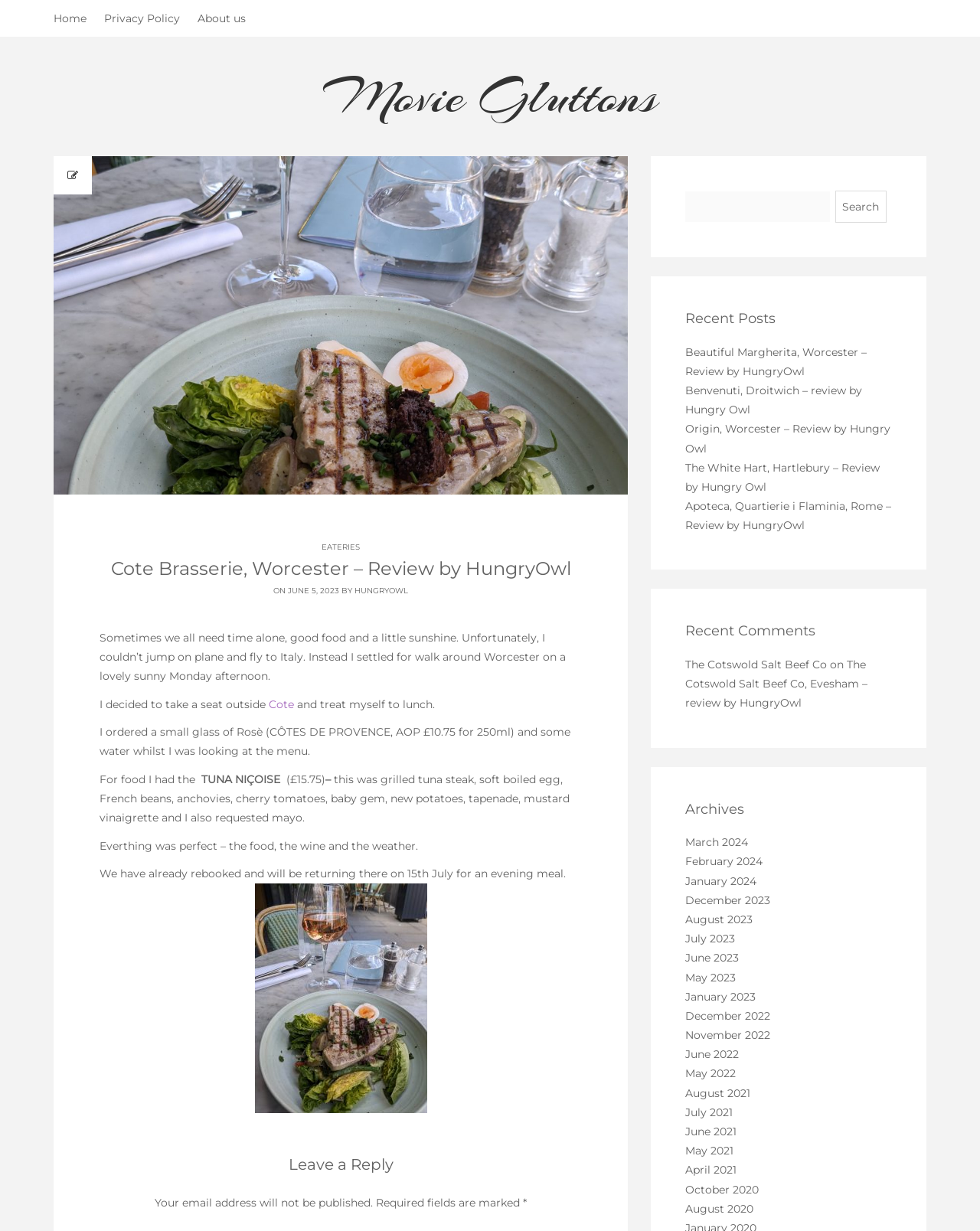Please identify the bounding box coordinates of where to click in order to follow the instruction: "View recent posts".

[0.699, 0.252, 0.91, 0.266]